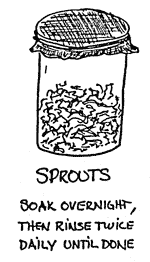Give a concise answer of one word or phrase to the question: 
How often should the seeds be rinsed?

Twice daily